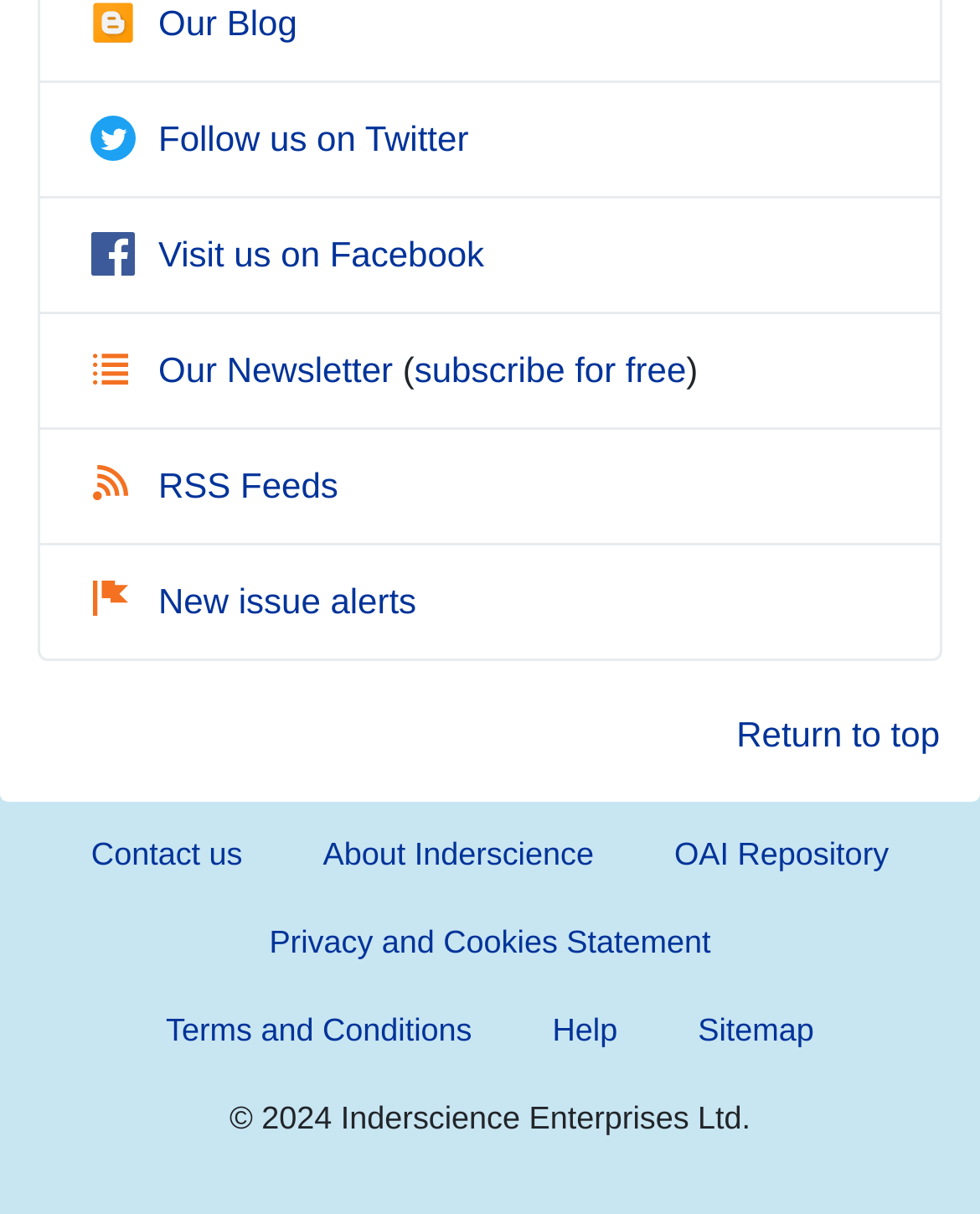How many image elements are in the social media links?
Look at the screenshot and respond with one word or a short phrase.

3